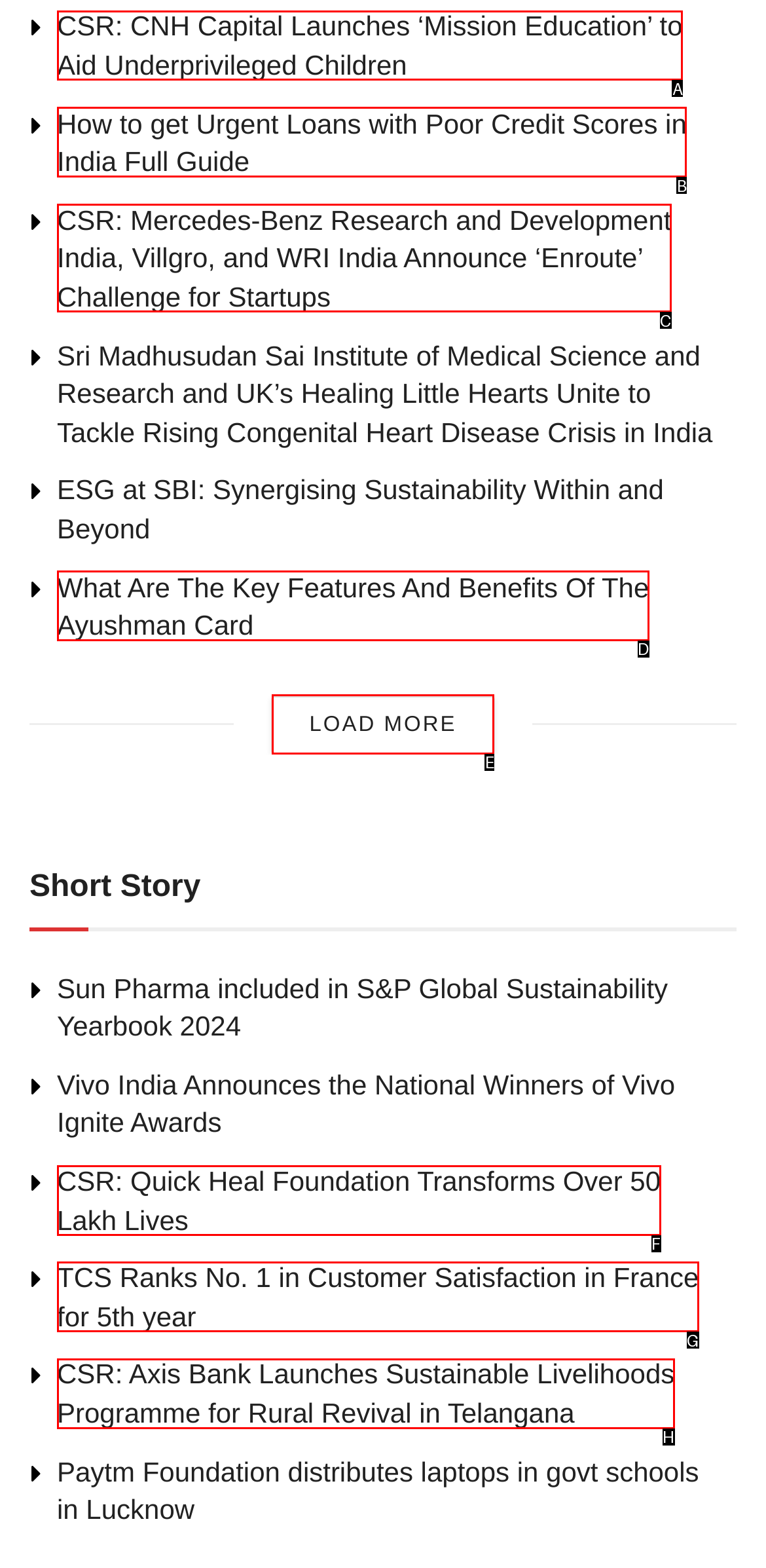Identify which lettered option completes the task: share on twitter. Provide the letter of the correct choice.

None